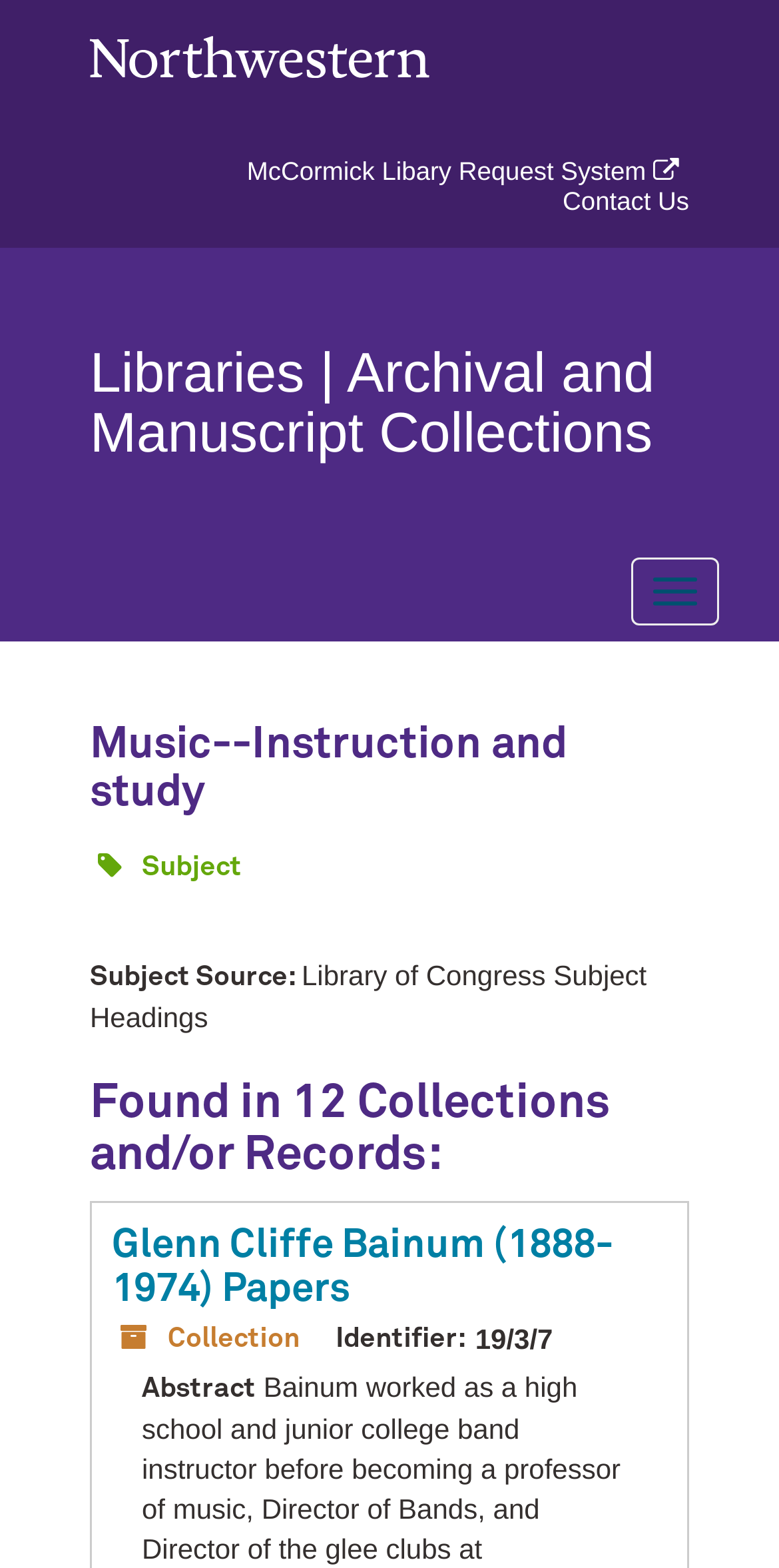Use a single word or phrase to answer this question: 
What is the identifier of the collection 'Glenn Cliffe Bainum (1888-1974) Papers'?

19/3/7